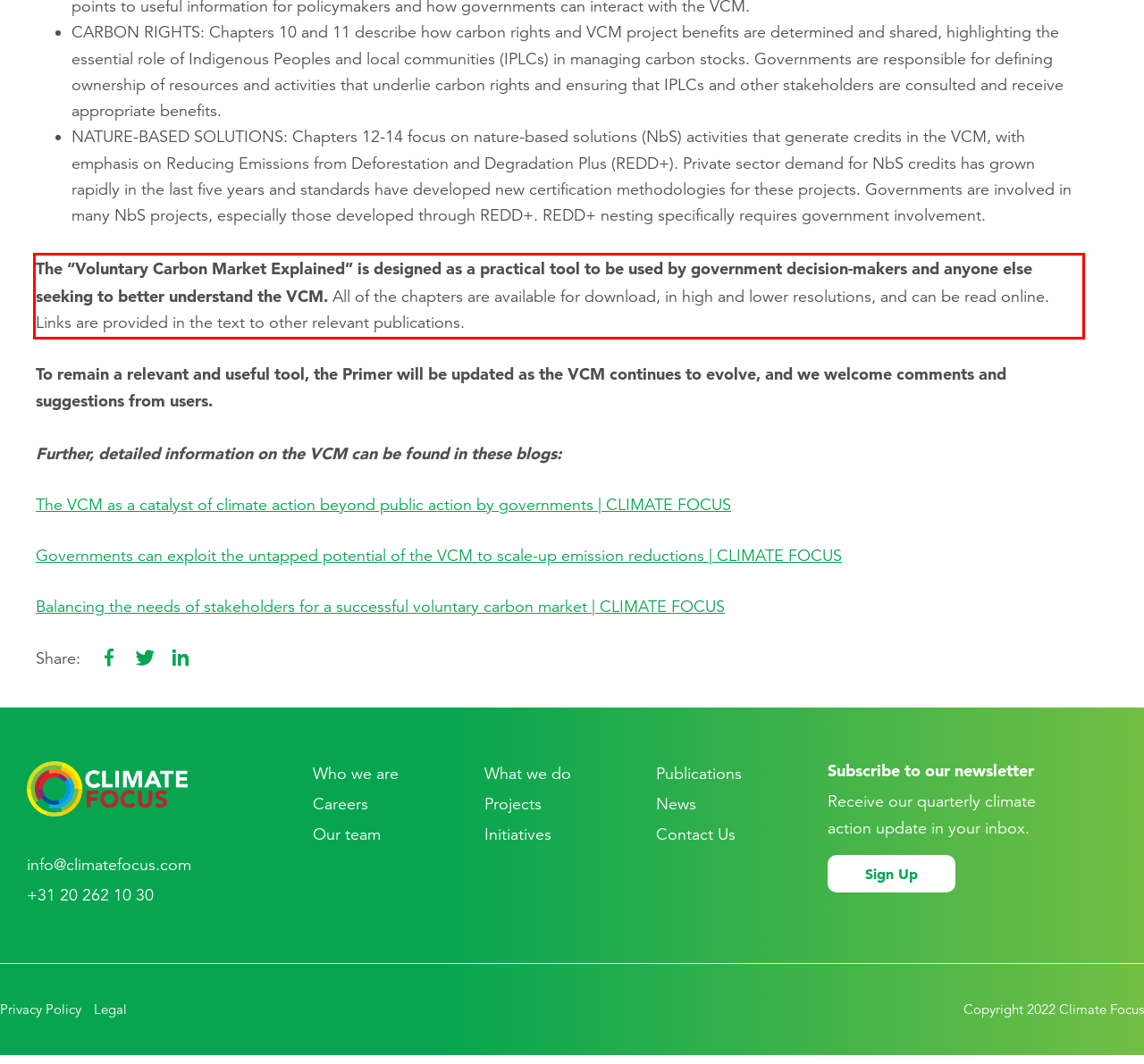Please use OCR to extract the text content from the red bounding box in the provided webpage screenshot.

The “Voluntary Carbon Market Explained” is designed as a practical tool to be used by government decision-makers and anyone else seeking to better understand the VCM. All of the chapters are available for download, in high and lower resolutions, and can be read online. Links are provided in the text to other relevant publications.